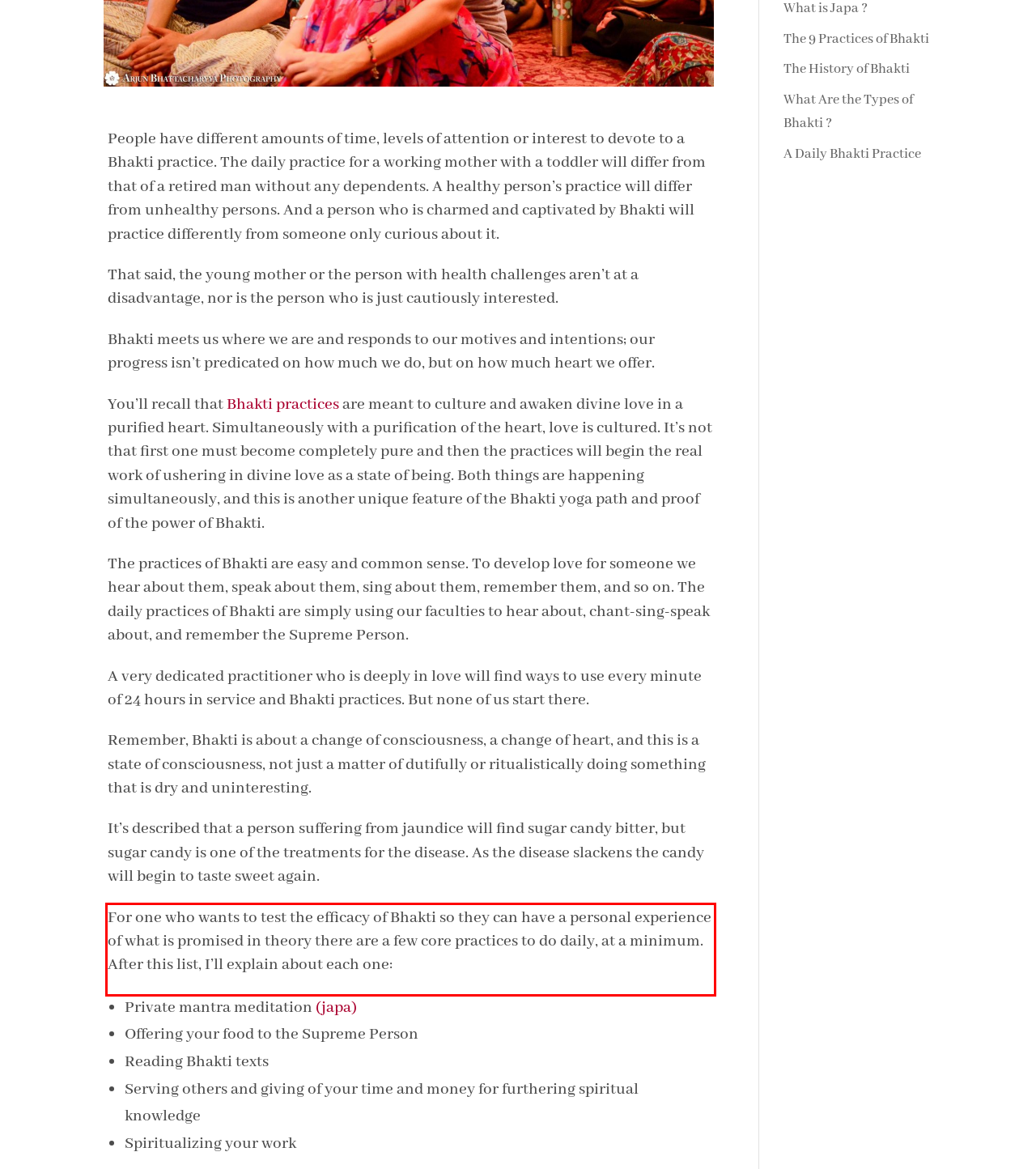Within the provided webpage screenshot, find the red rectangle bounding box and perform OCR to obtain the text content.

For one who wants to test the efficacy of Bhakti so they can have a personal experience of what is promised in theory there are a few core practices to do daily, at a minimum. After this list, I’ll explain about each one: